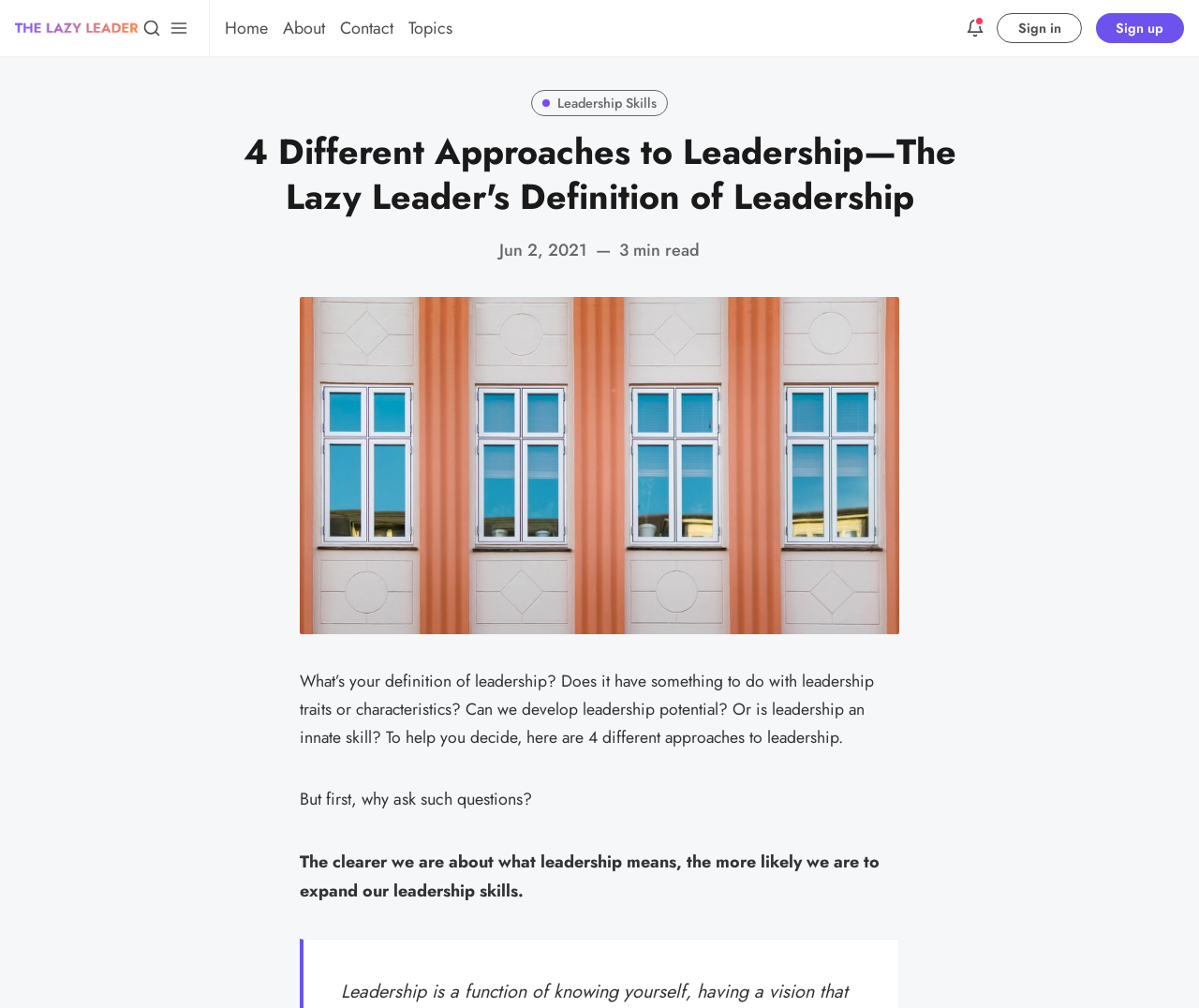How many menu items are there?
Please provide a single word or phrase in response based on the screenshot.

4